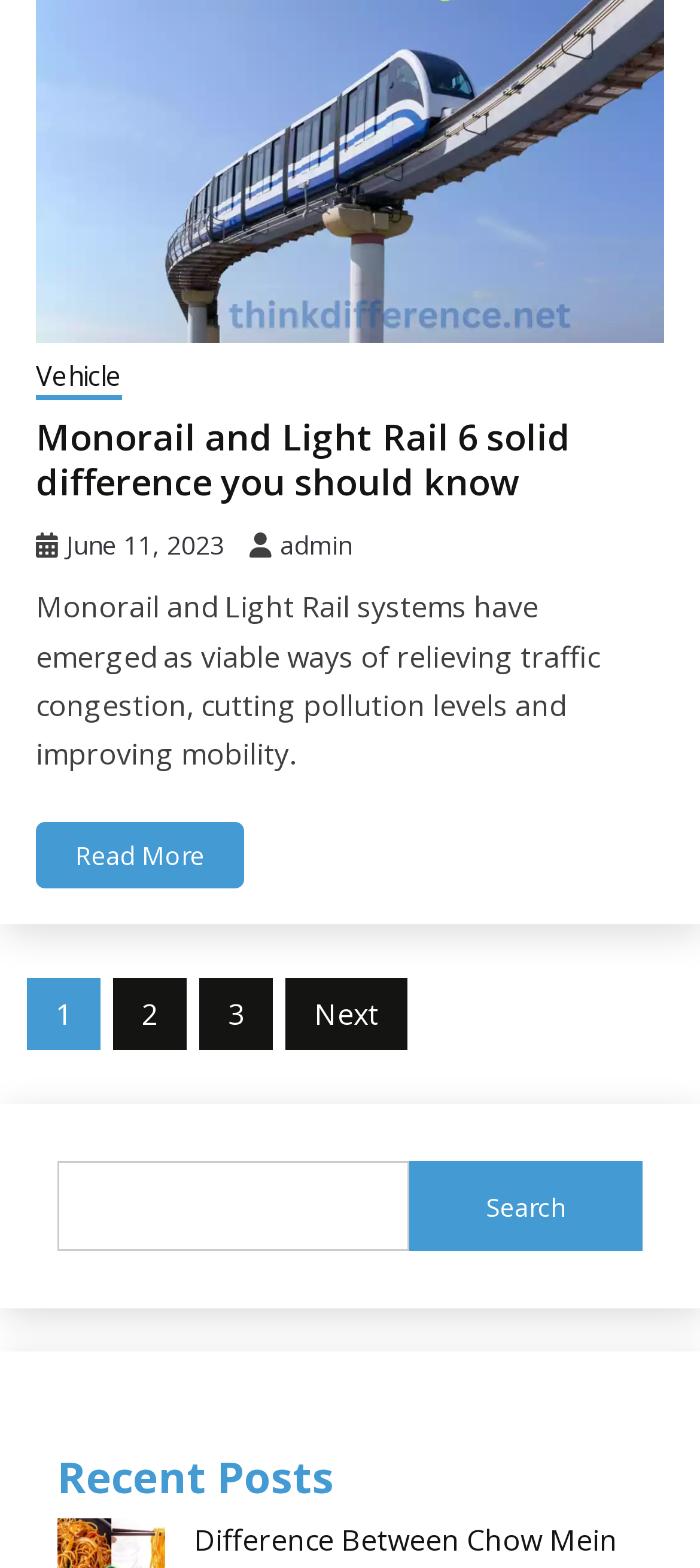Respond to the following query with just one word or a short phrase: 
What is the purpose of the button at the bottom?

Search